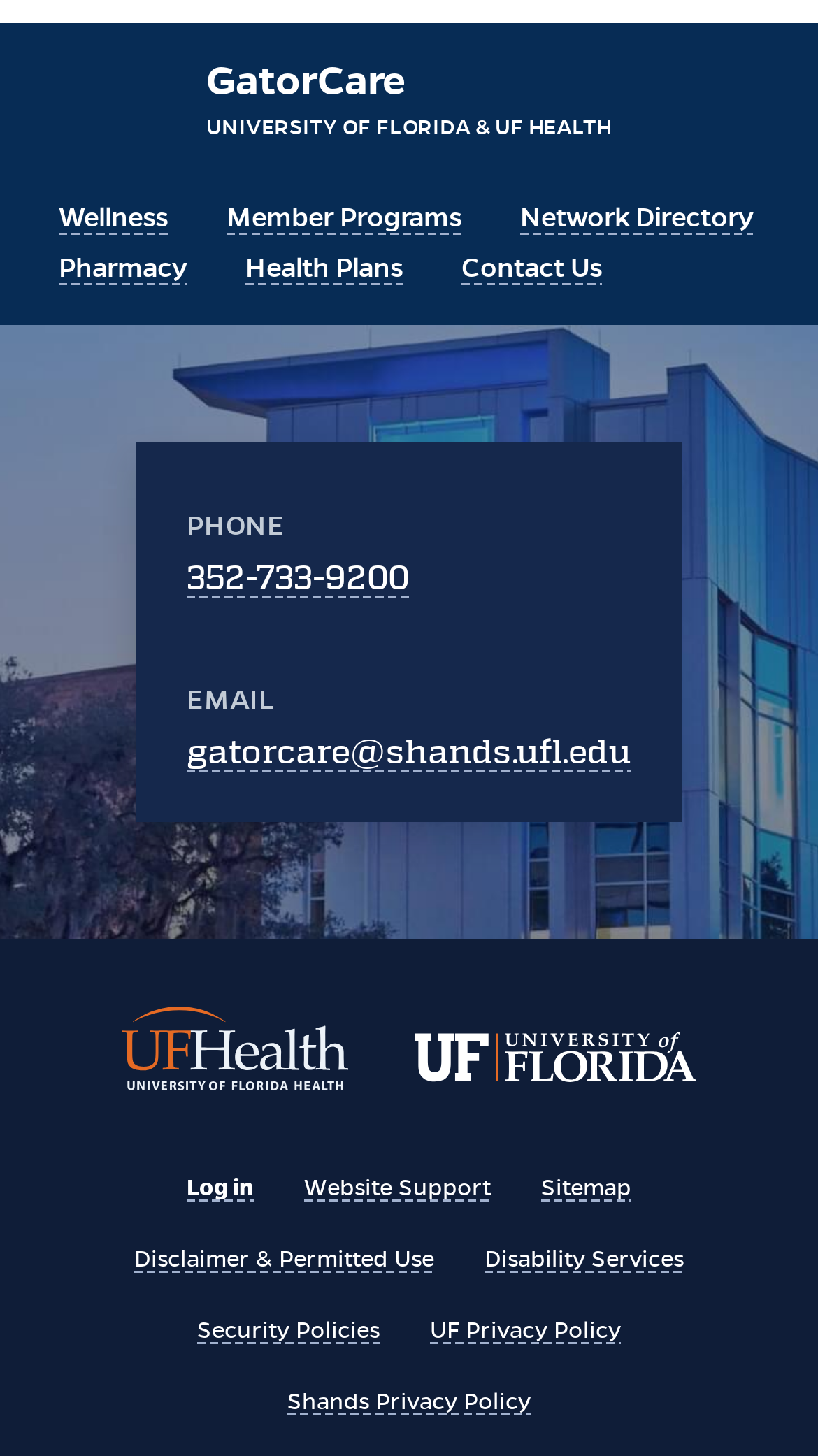Please indicate the bounding box coordinates for the clickable area to complete the following task: "Contact GatorCare via email". The coordinates should be specified as four float numbers between 0 and 1, i.e., [left, top, right, bottom].

[0.228, 0.502, 0.772, 0.53]